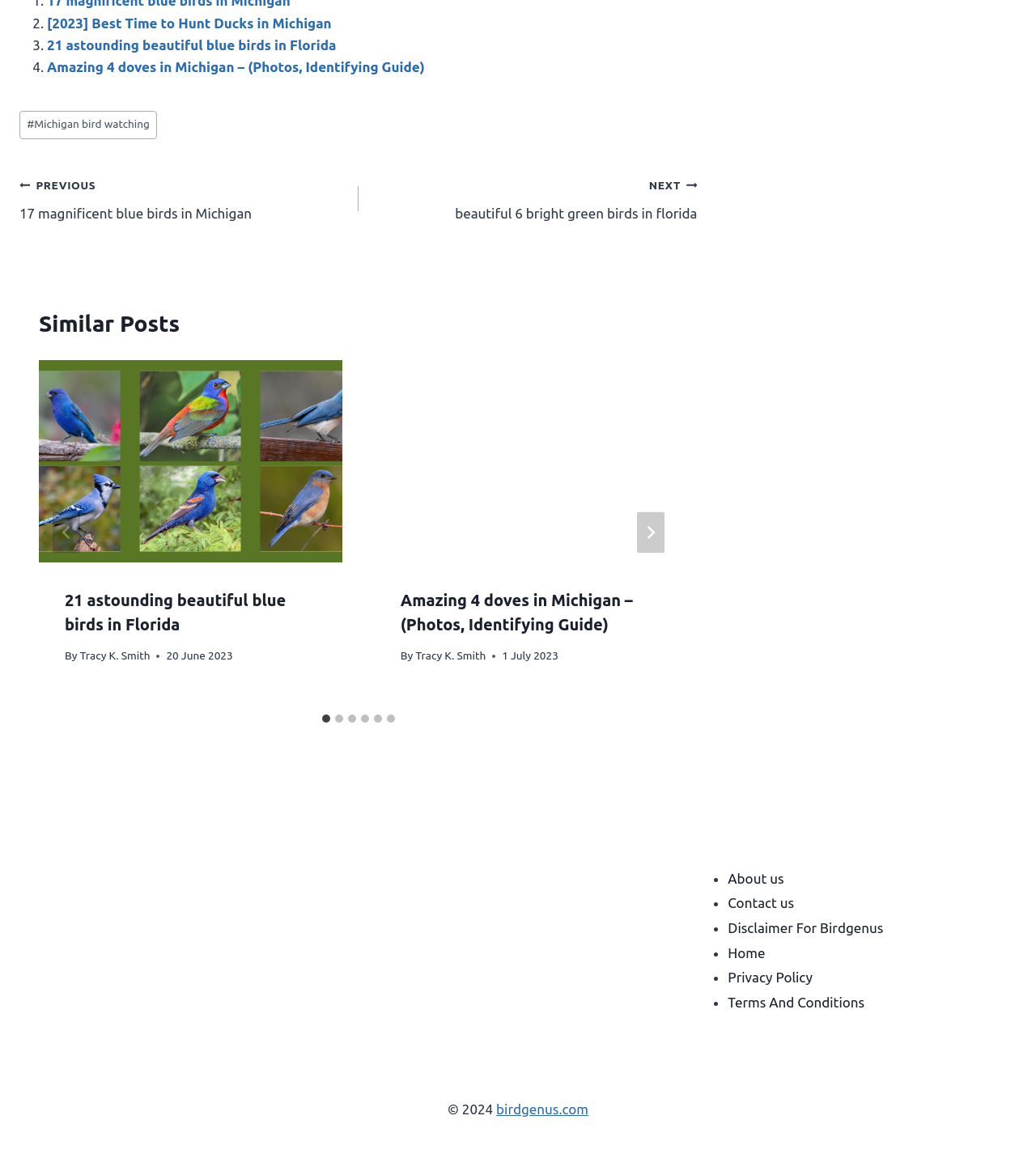Locate the bounding box coordinates of the area that needs to be clicked to fulfill the following instruction: "Read the disclaimer for Birdgenus". The coordinates should be in the format of four float numbers between 0 and 1, namely [left, top, right, bottom].

[0.703, 0.794, 0.853, 0.808]